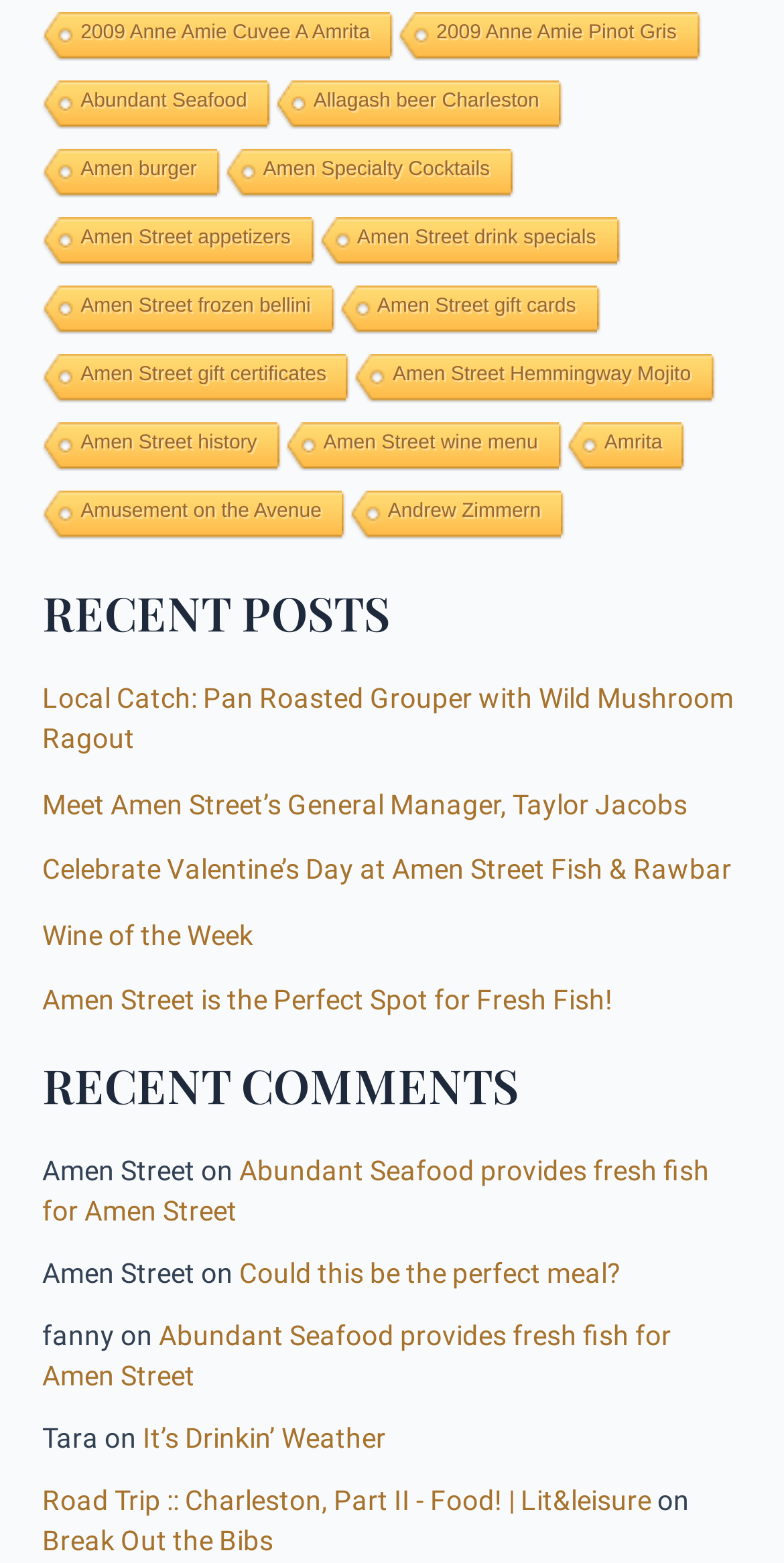Identify the bounding box coordinates of the clickable region necessary to fulfill the following instruction: "Click on '2009 Anne Amie Cuvee A Amrita'". The bounding box coordinates should be four float numbers between 0 and 1, i.e., [left, top, right, bottom].

[0.049, 0.008, 0.498, 0.04]